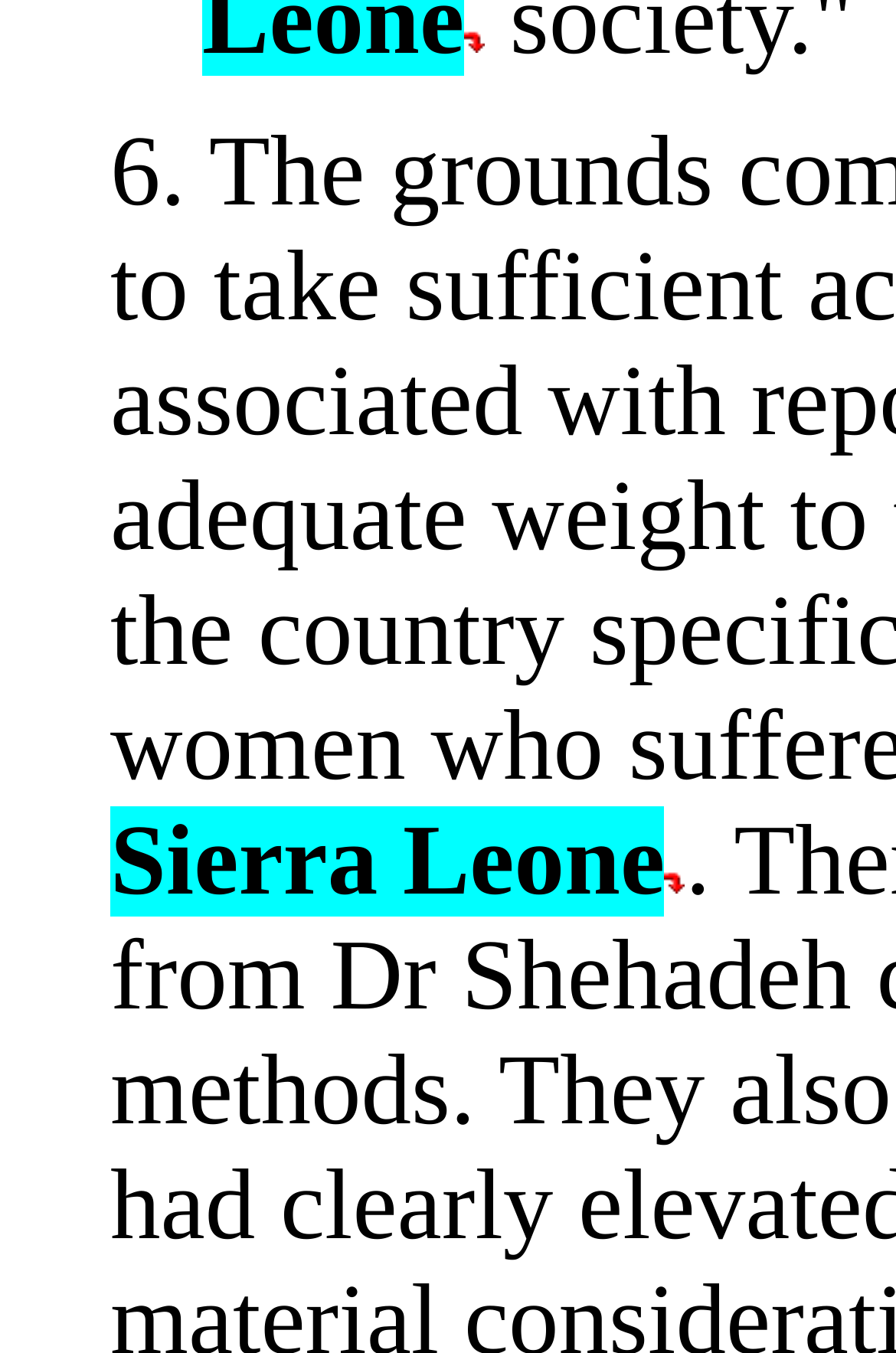Bounding box coordinates are specified in the format (top-left x, top-left y, bottom-right x, bottom-right y). All values are floating point numbers bounded between 0 and 1. Please provide the bounding box coordinate of the region this sentence describes: Sierra Leone

[0.123, 0.638, 0.742, 0.667]